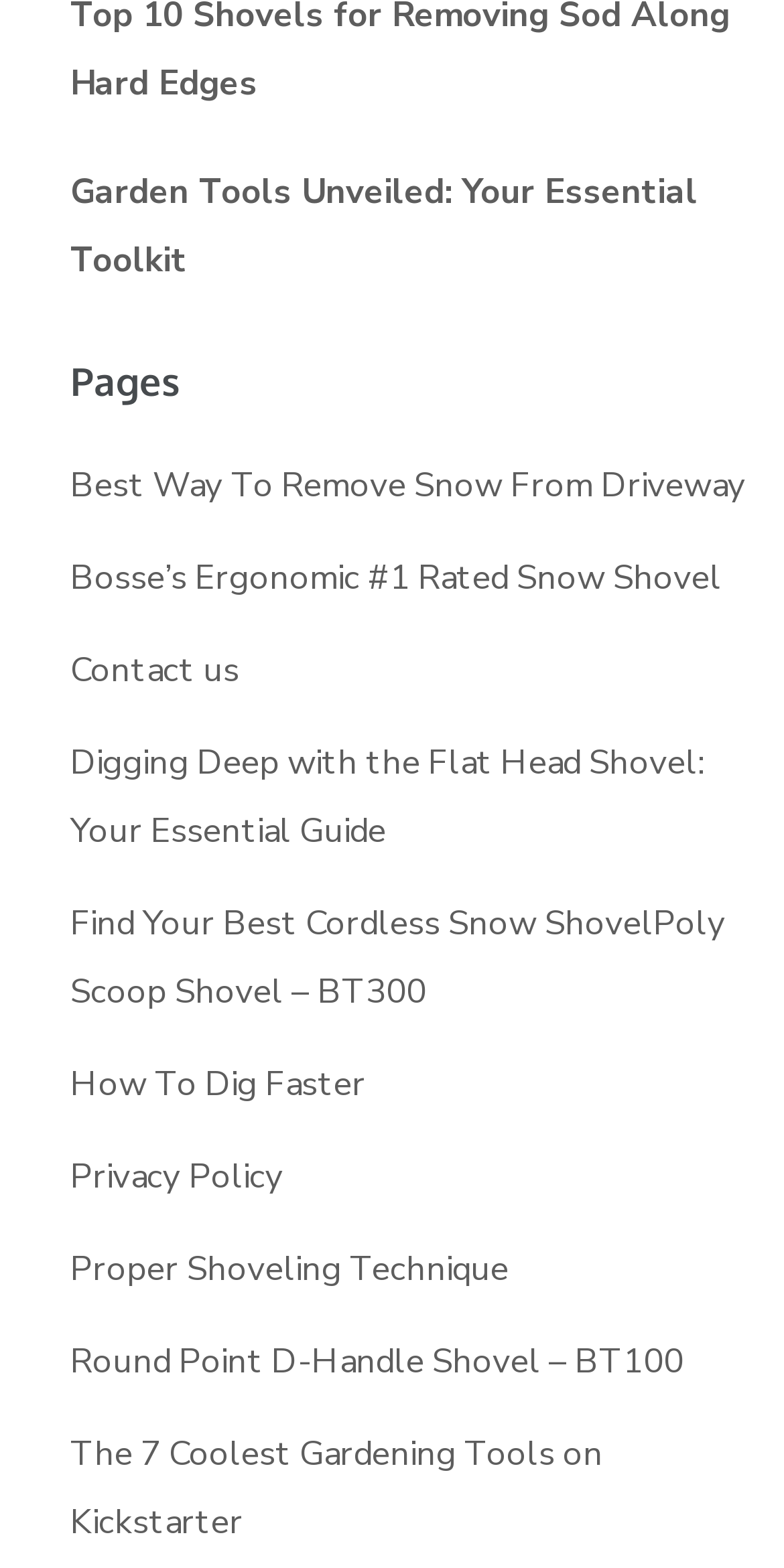Given the element description "Privacy Policy" in the screenshot, predict the bounding box coordinates of that UI element.

[0.09, 0.736, 0.362, 0.766]